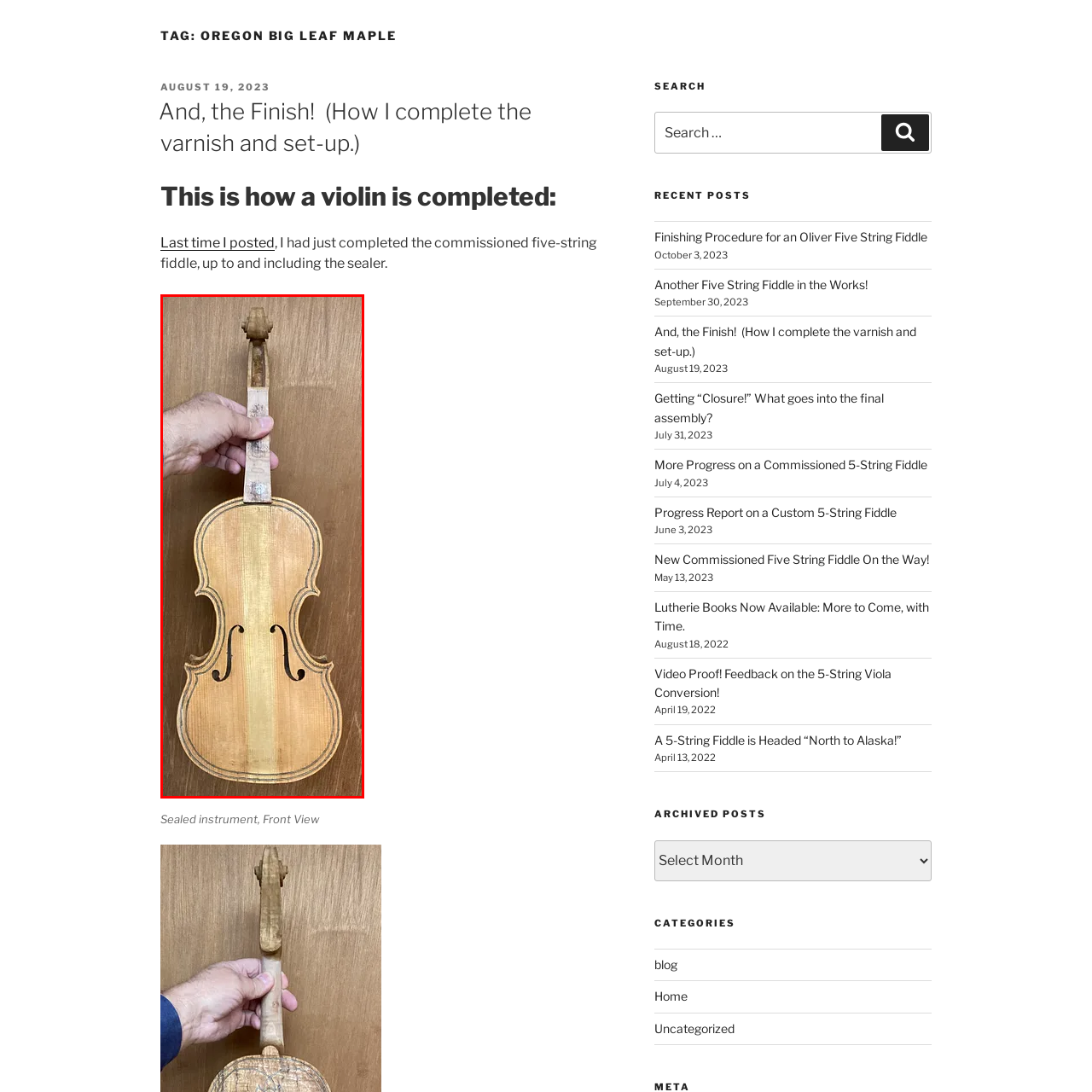Check the image highlighted by the red rectangle and provide a single word or phrase for the question:
Where was the fiddle handmade?

Oregon